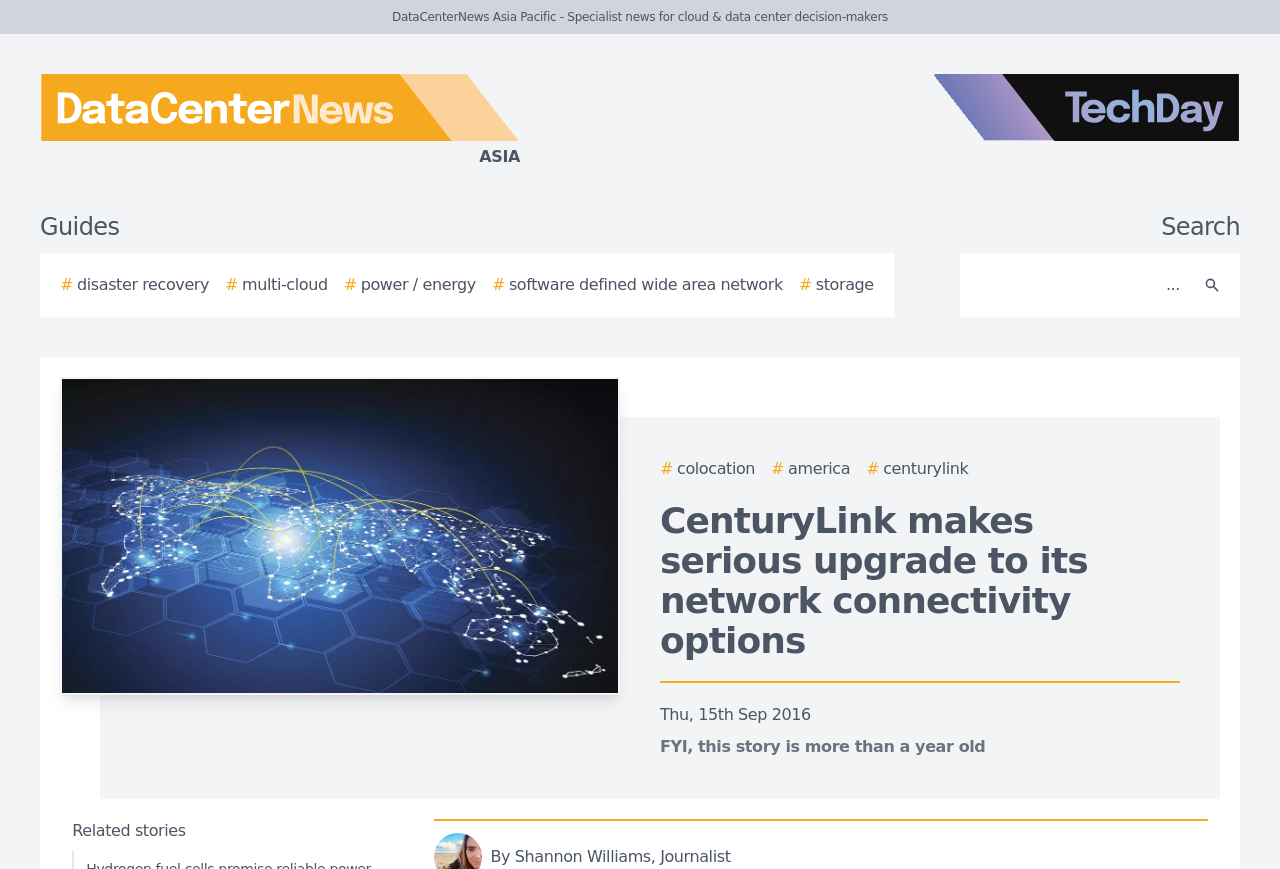What is the date of the story?
Please give a detailed and elaborate answer to the question based on the image.

I found the answer by looking at the text below the main heading, which shows the date of the story as 'Thu, 15th Sep 2016'.